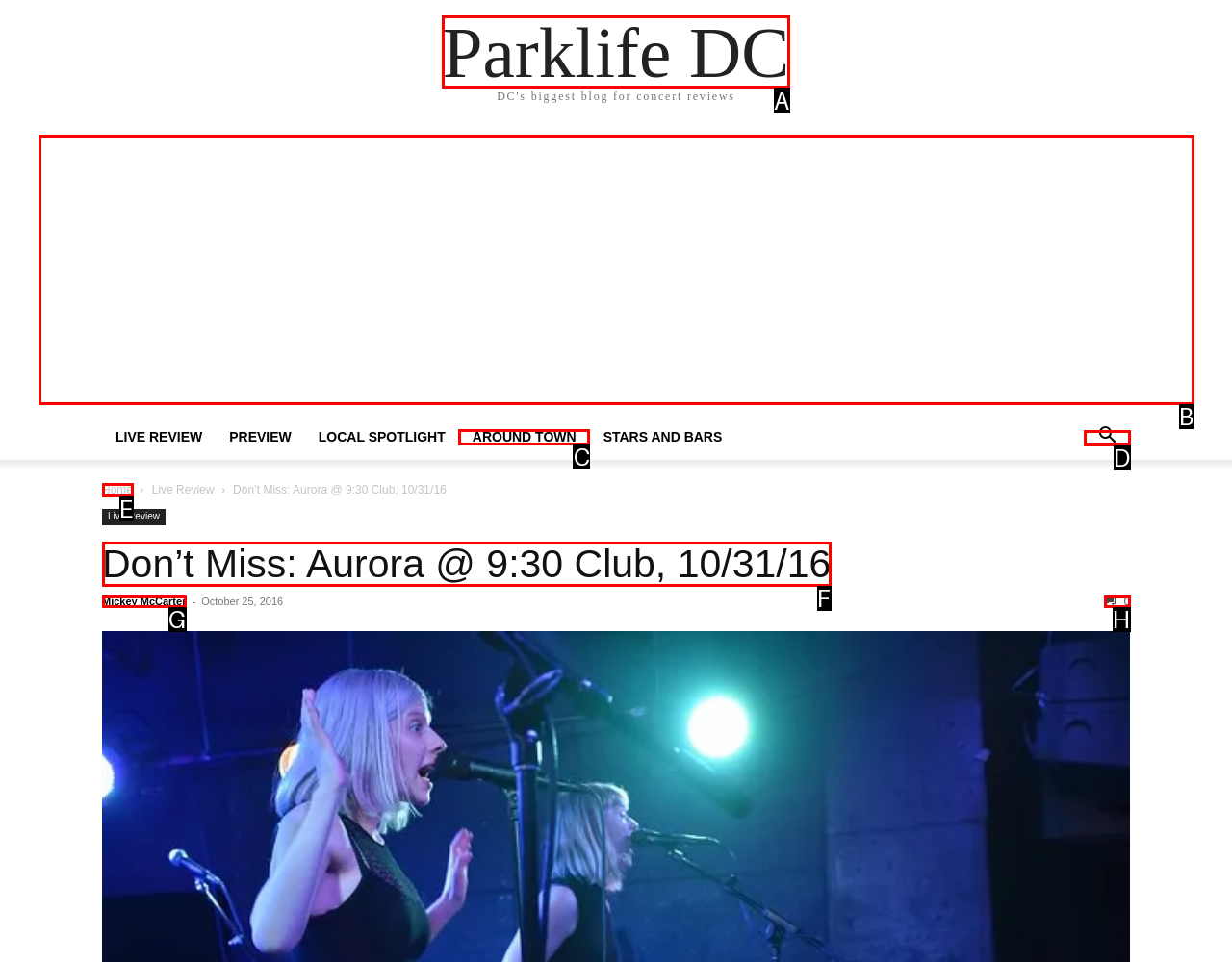Tell me which one HTML element I should click to complete the following task: go to the 'Home' page
Answer with the option's letter from the given choices directly.

E